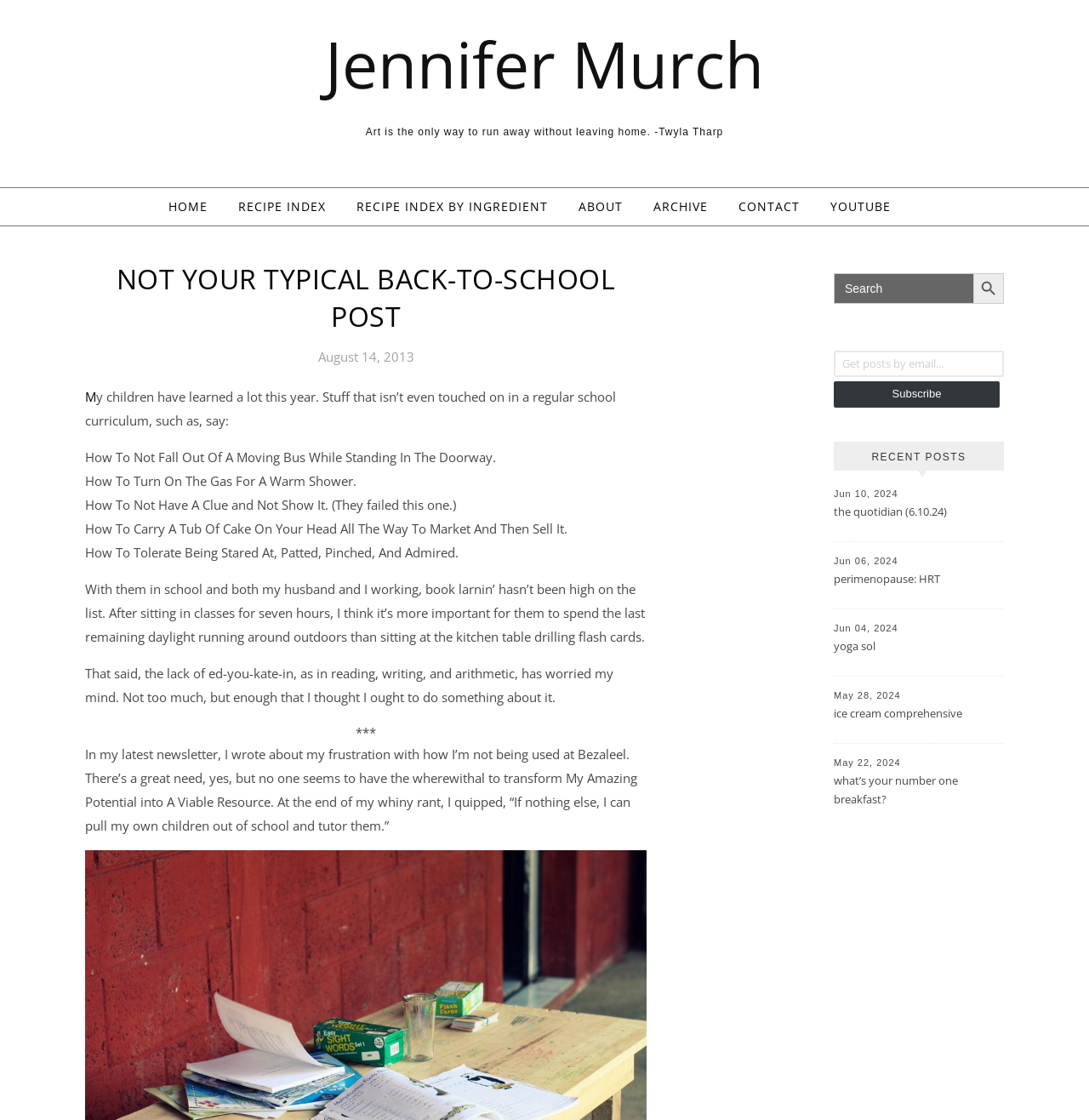Find the bounding box coordinates of the element I should click to carry out the following instruction: "Visit the 'RECIPE INDEX' page".

[0.206, 0.168, 0.311, 0.201]